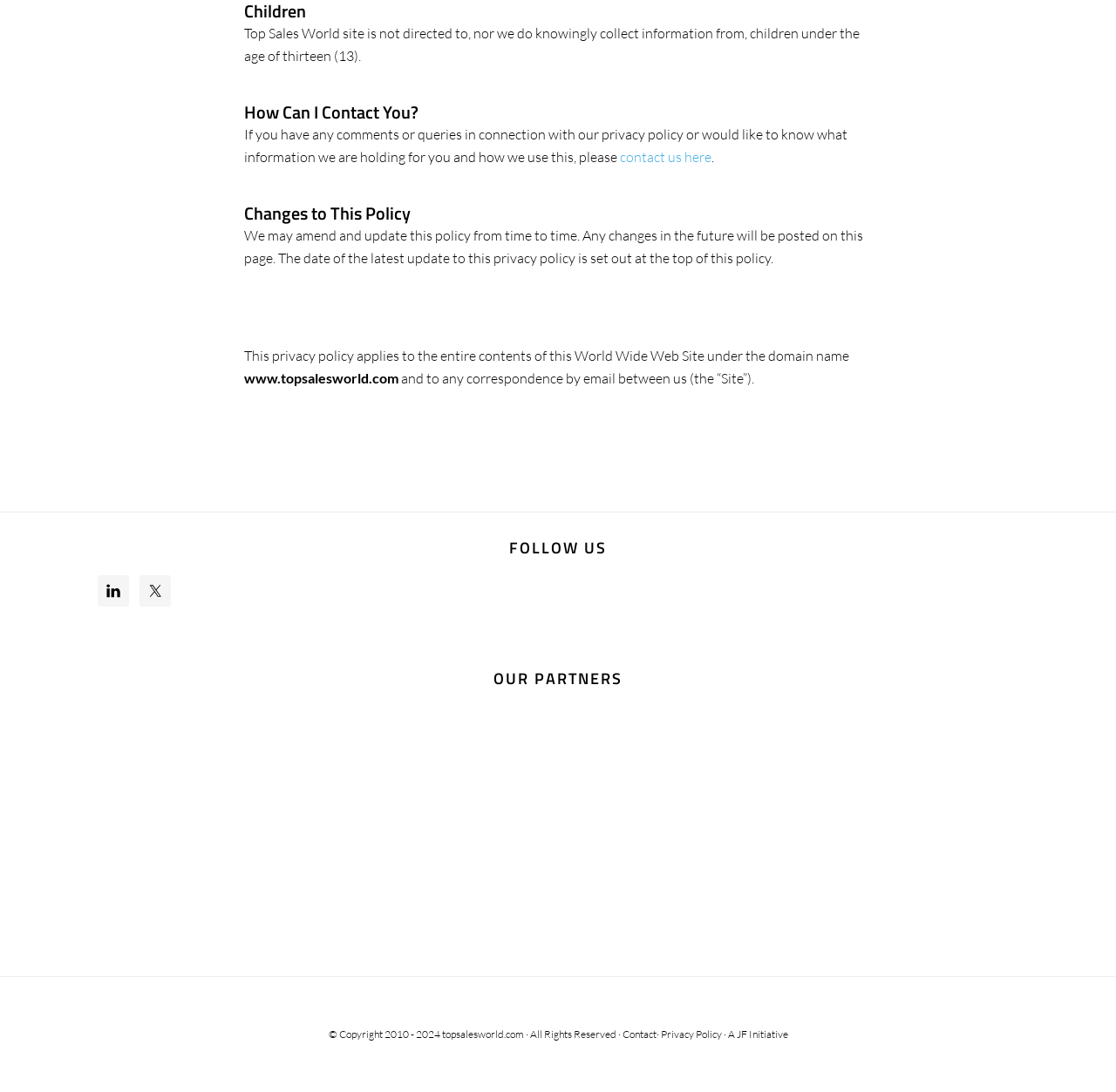Please identify the bounding box coordinates of the clickable region that I should interact with to perform the following instruction: "Check the privacy policy". The coordinates should be expressed as four float numbers between 0 and 1, i.e., [left, top, right, bottom].

[0.592, 0.941, 0.646, 0.953]